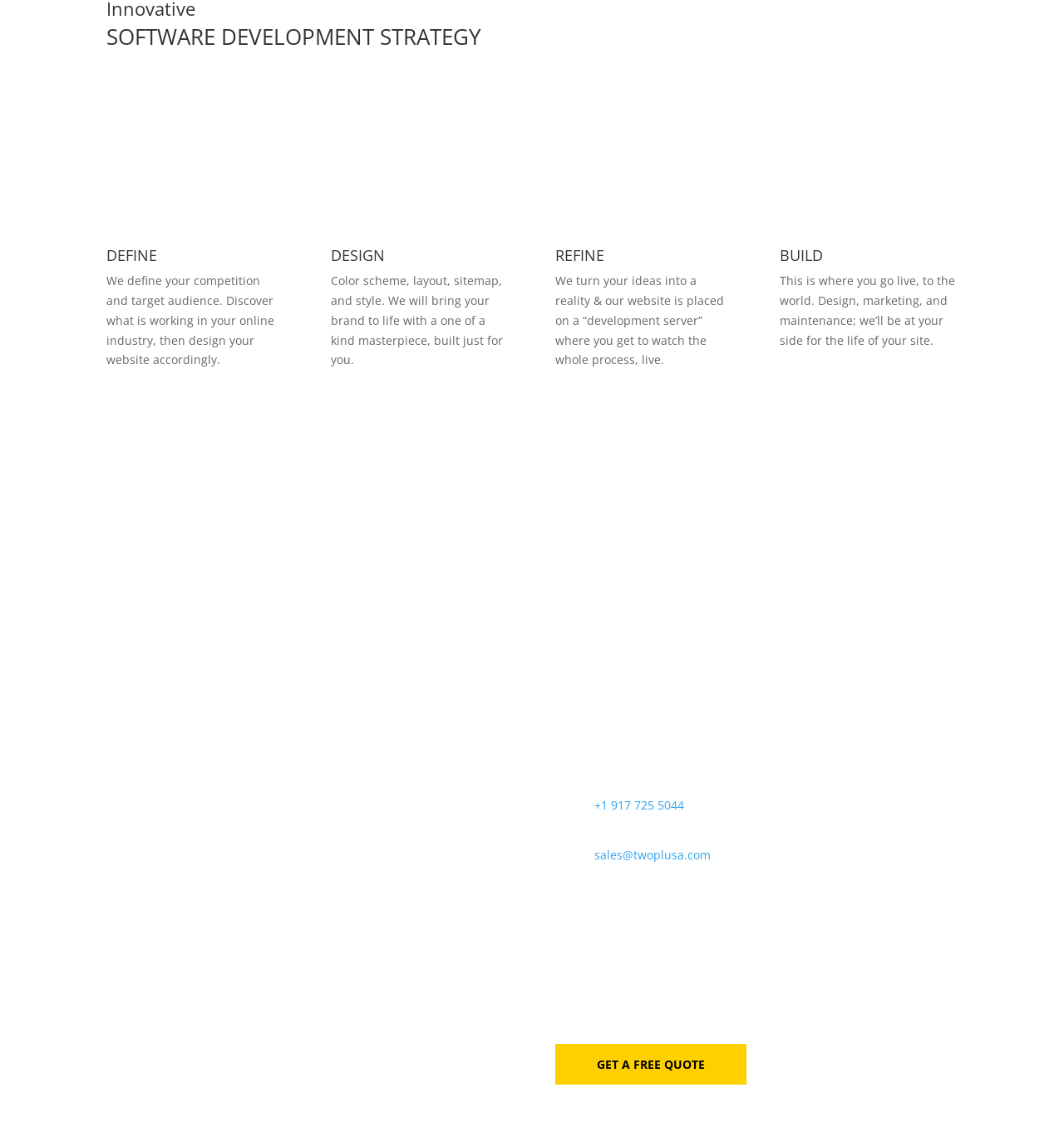Use a single word or phrase to answer this question: 
How many offices does the company have?

Three